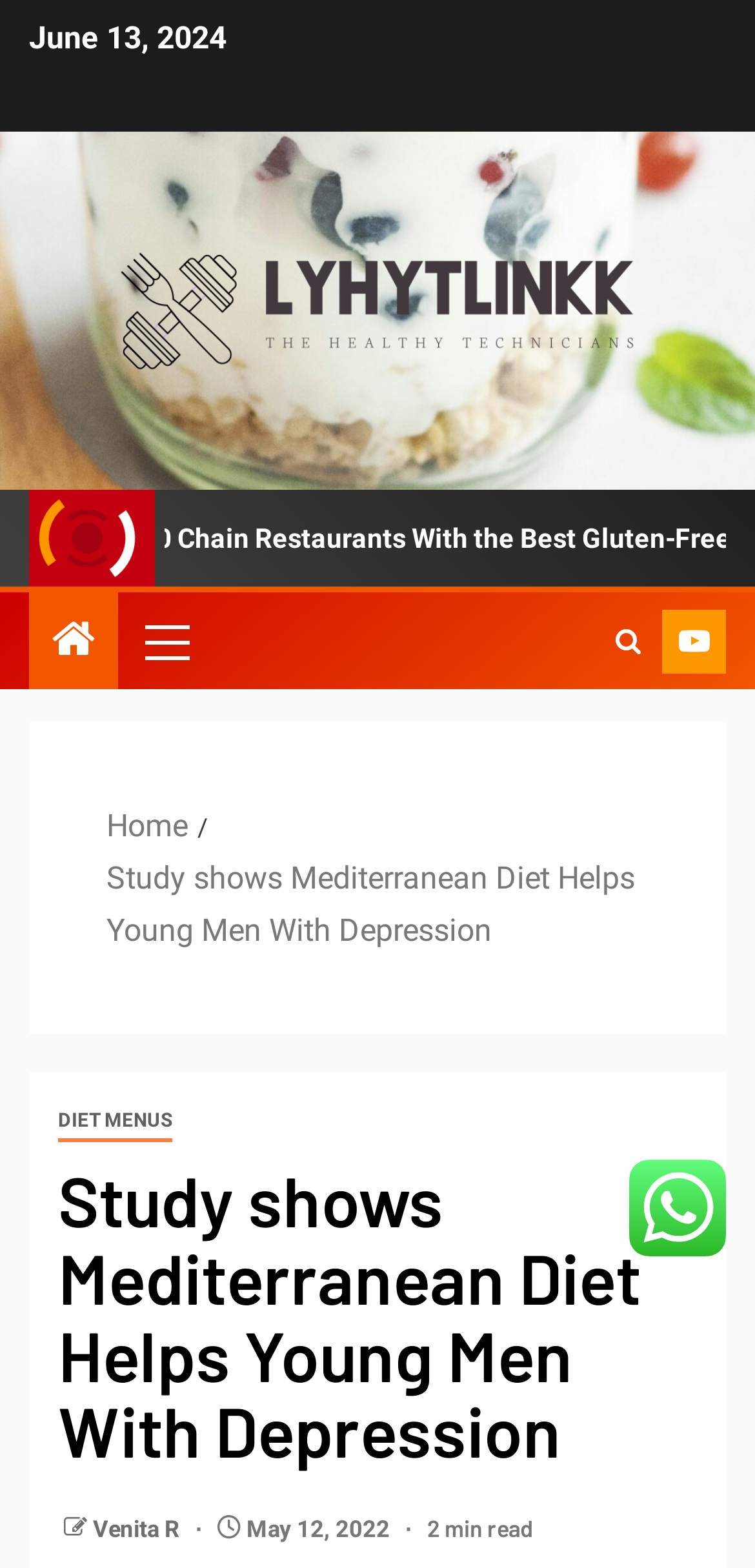Find the bounding box coordinates of the area to click in order to follow the instruction: "Click on the Lyhytlinkk link".

[0.038, 0.185, 0.962, 0.208]